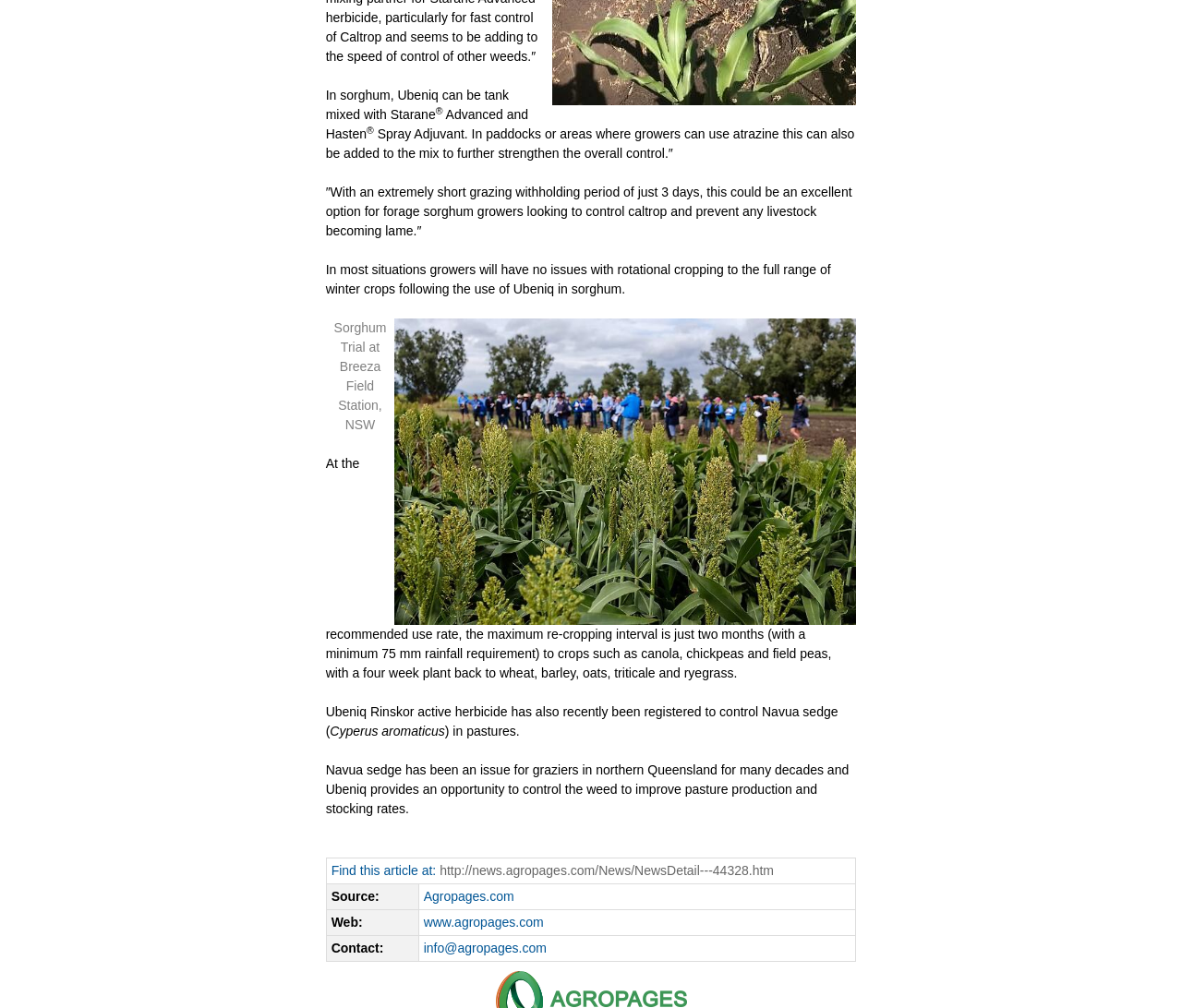Answer this question in one word or a short phrase: What is Navua sedge?

Cyperus aromaticus